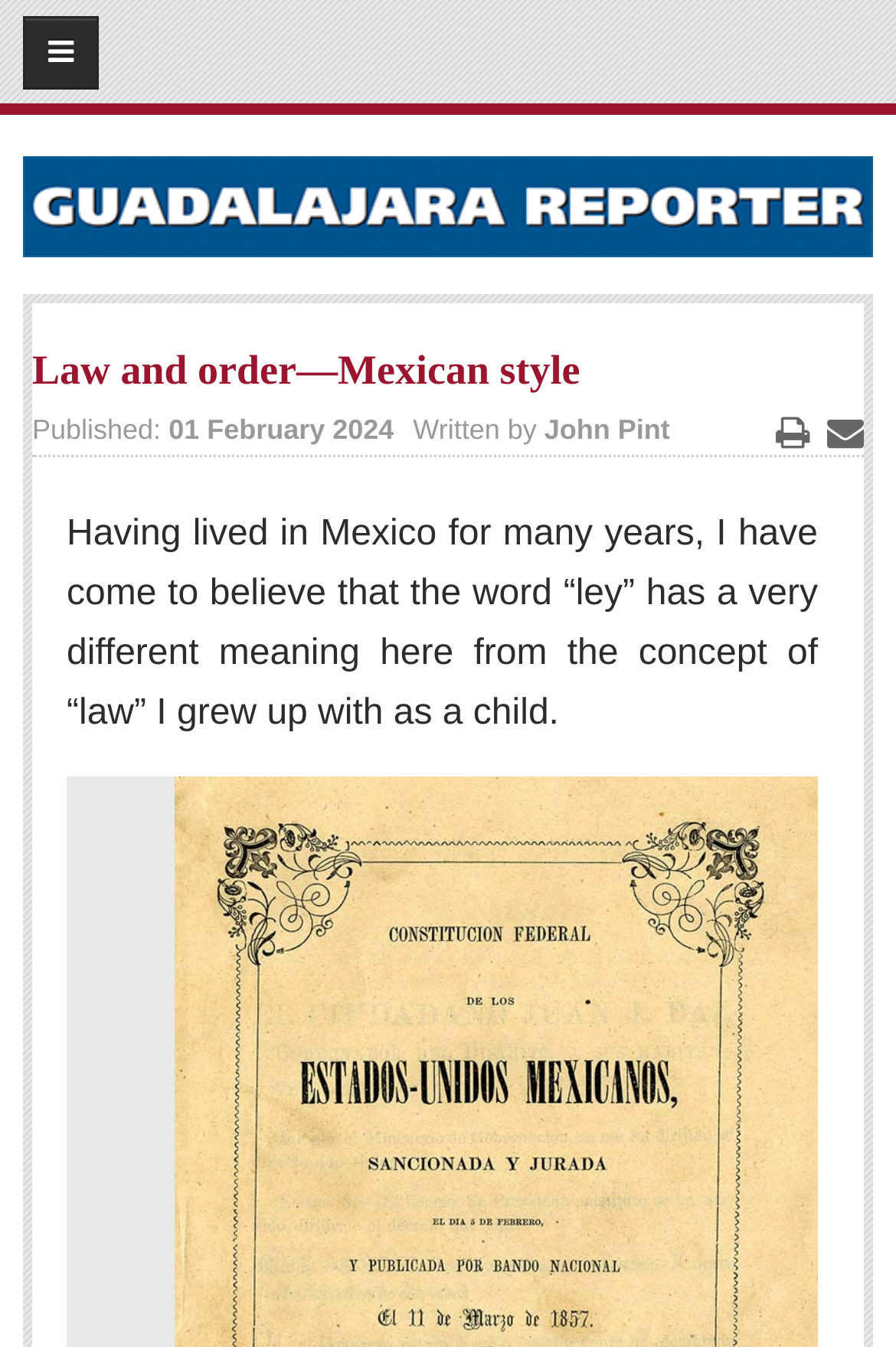Determine the bounding box coordinates for the area that should be clicked to carry out the following instruction: "View subscription packages".

[0.051, 0.704, 0.946, 0.757]